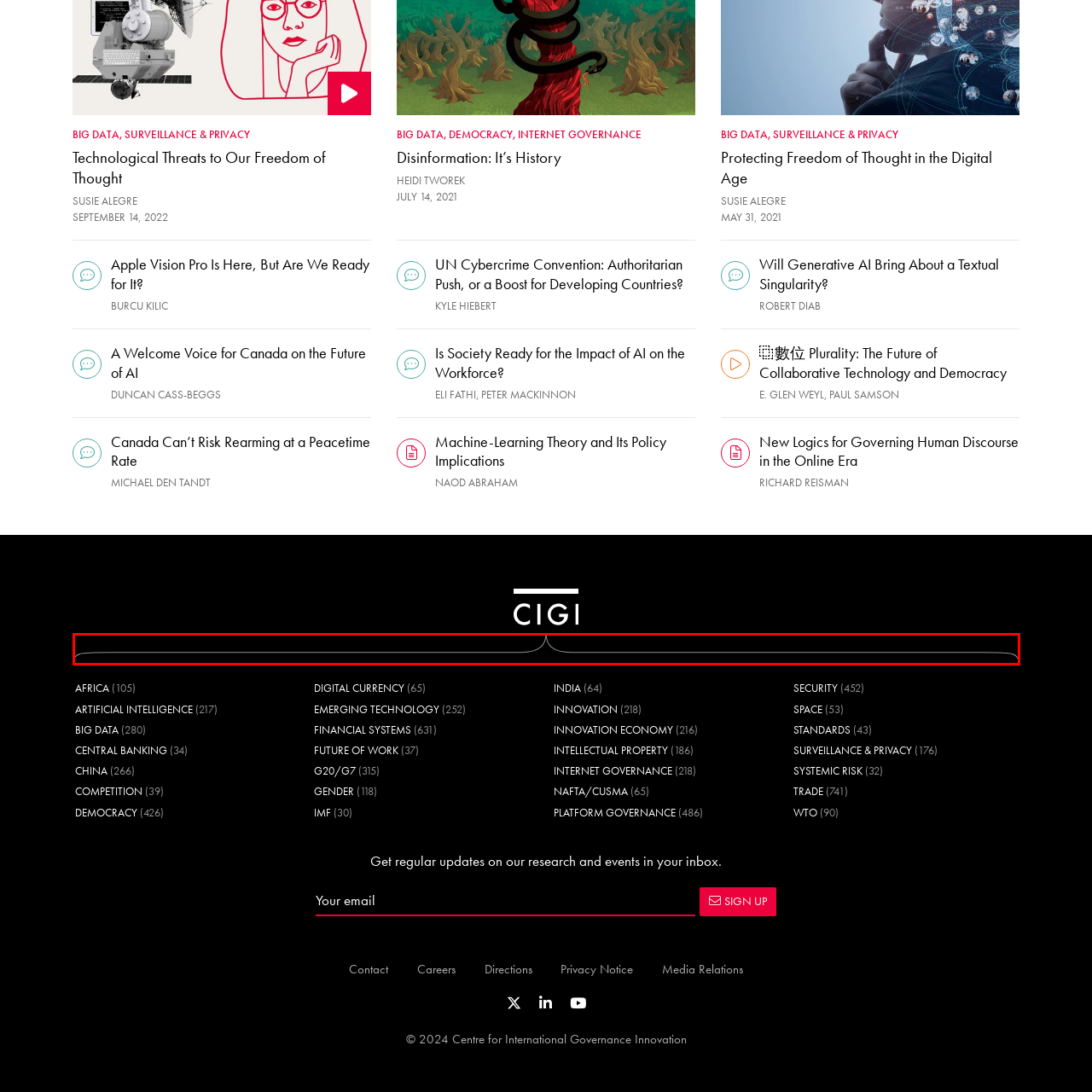Identify the subject within the red bounding box and respond to the following question in a single word or phrase:
What is the broader narrative of the webpage about?

Democracy and big data